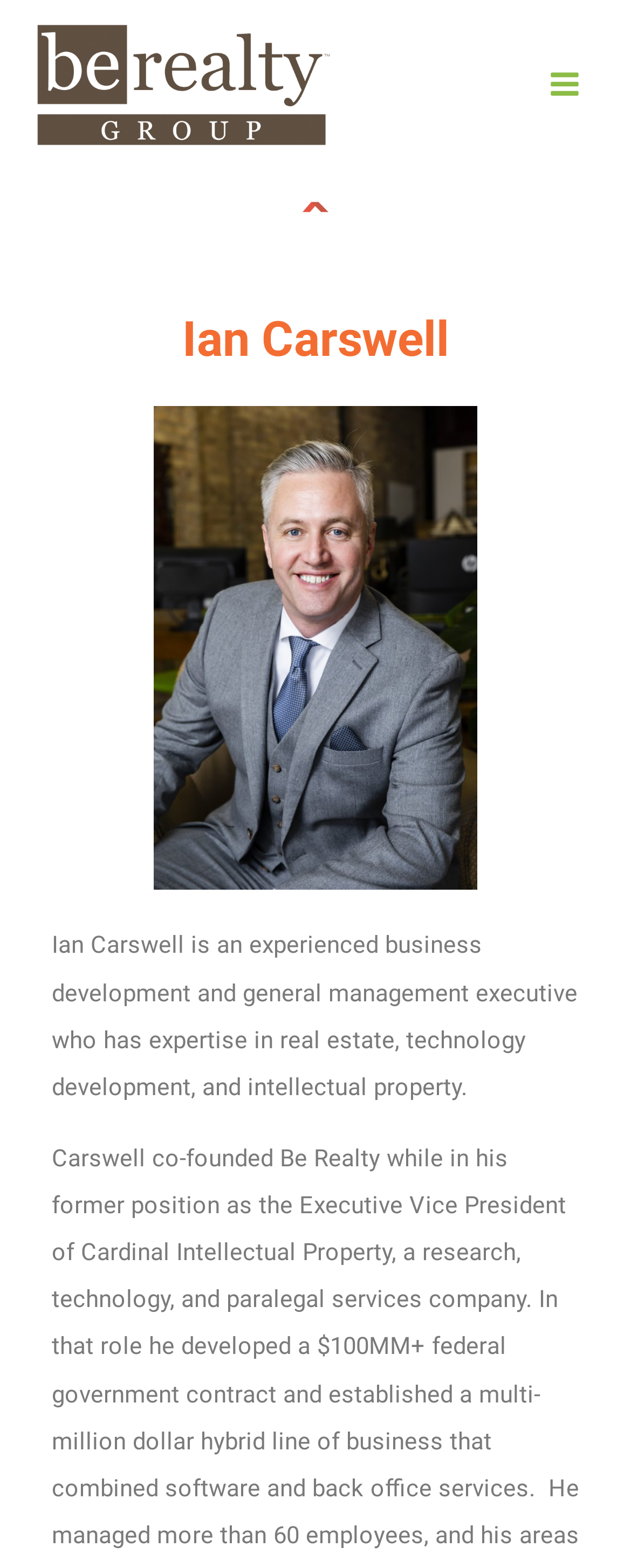Explain the webpage in detail.

The webpage is about Ian Carswell, a business development and general management executive. At the top left, there is a link to "be realty" accompanied by an image with the same name. Below this link, there is a heading with Ian Carswell's name. 

To the right of the heading, there is a button labeled "Main Menu" which is not expanded. This button contains two images, one of which is a smaller version of the other. 

Below the heading, there is a paragraph of text that describes Ian Carswell's expertise, mentioning real estate, technology development, and intellectual property. This text is positioned in the middle of the page, spanning almost the entire width.